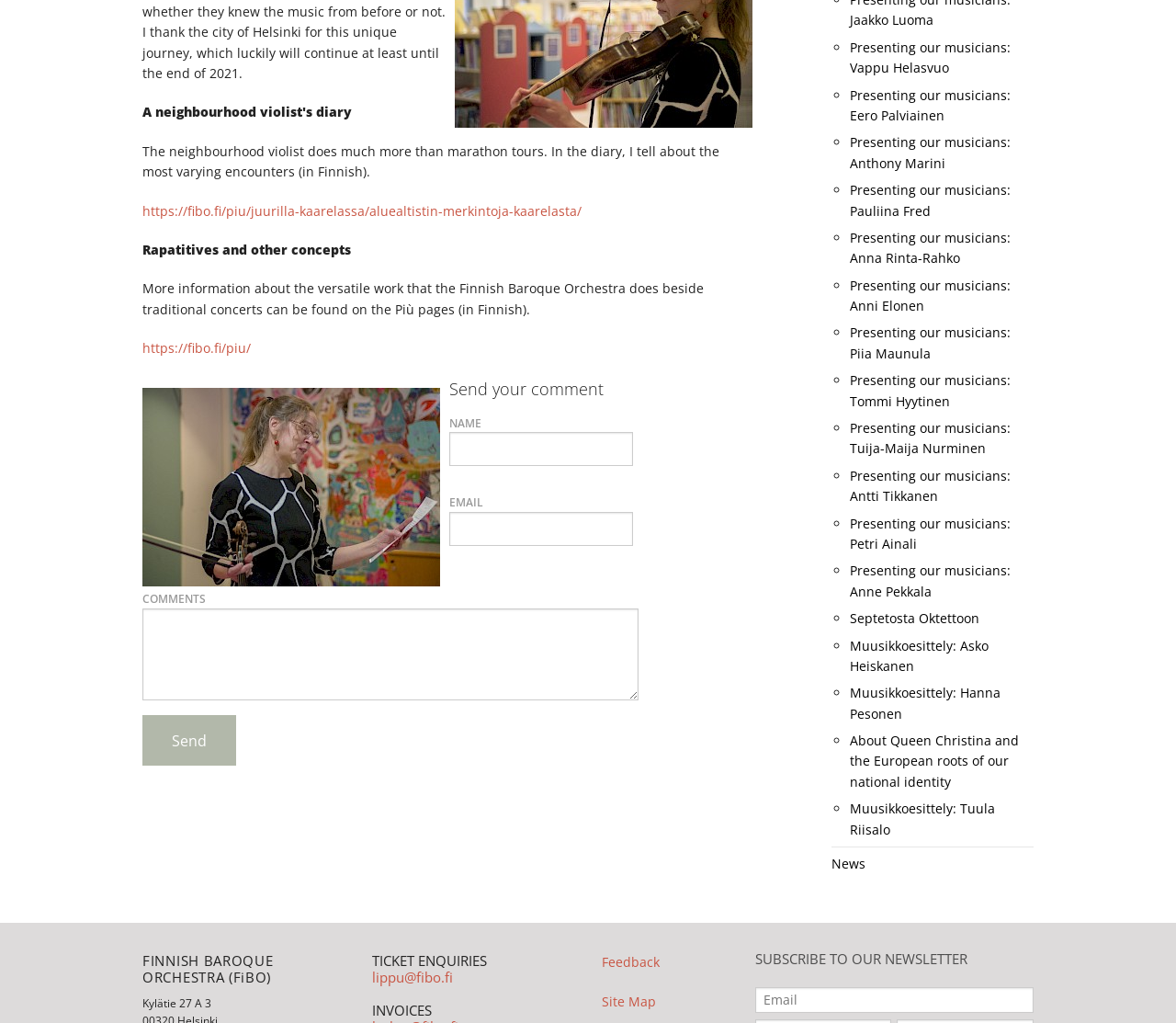Specify the bounding box coordinates for the region that must be clicked to perform the given instruction: "Read the recent post about 'pagoda'".

None